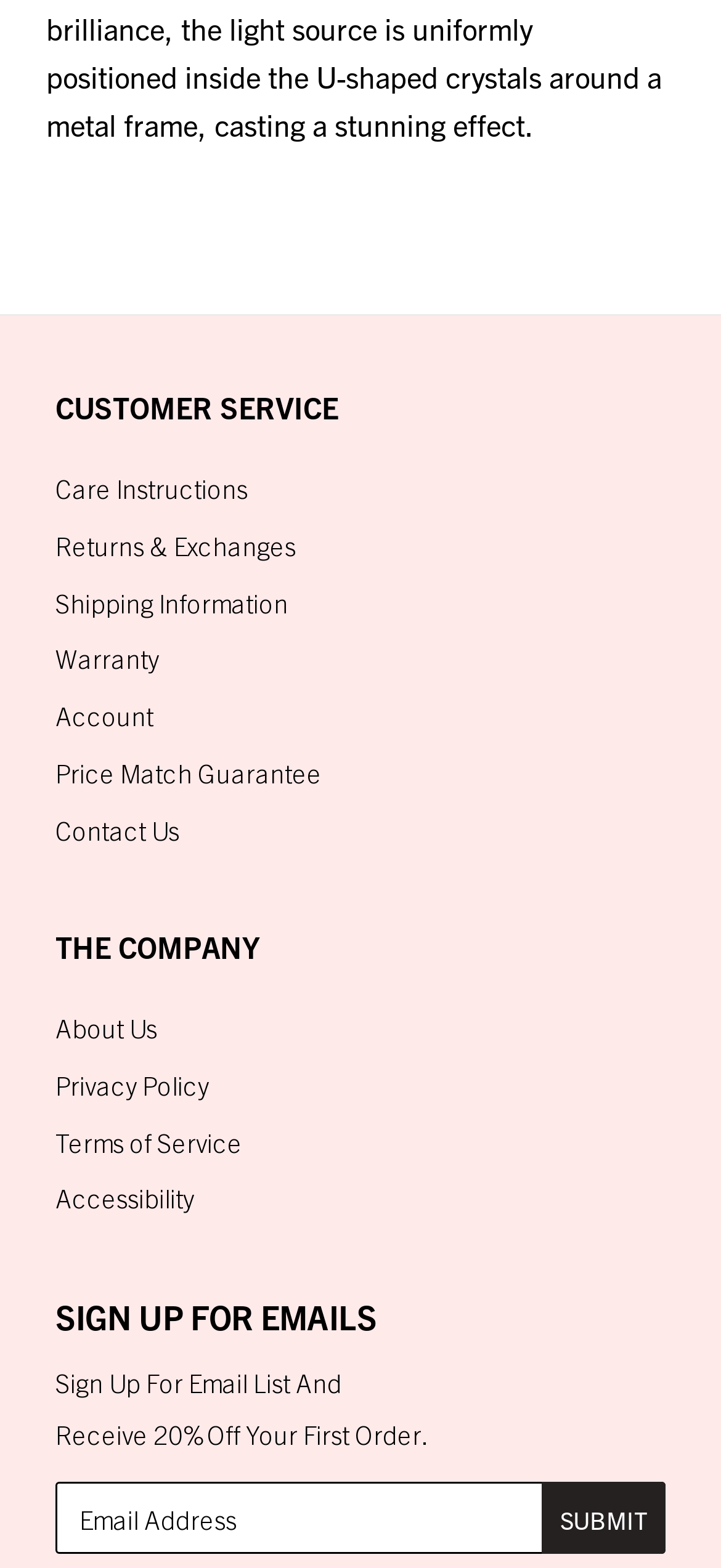Identify the bounding box coordinates of the clickable region to carry out the given instruction: "Click on Submit".

[0.751, 0.946, 0.923, 0.991]